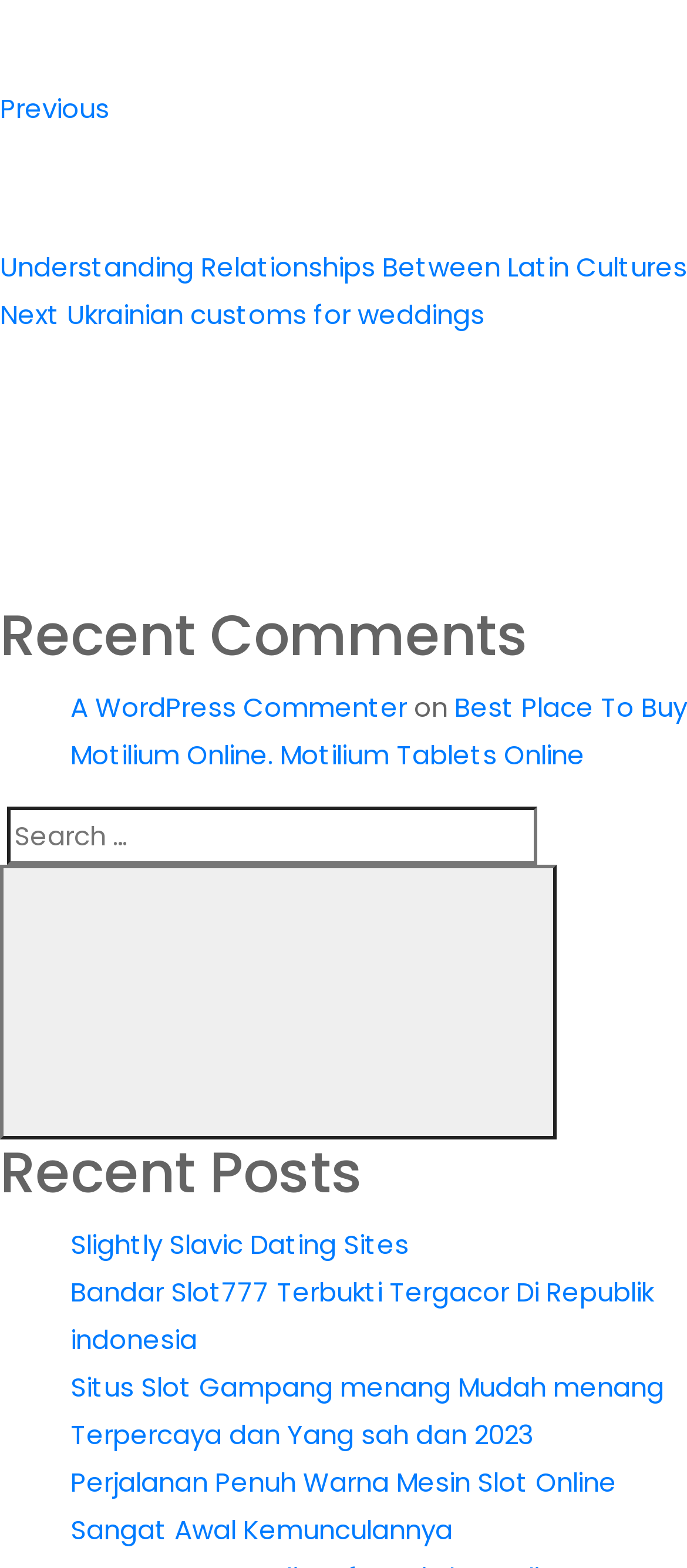Using a single word or phrase, answer the following question: 
What is the title of the first recent comment?

A WordPress Commenter